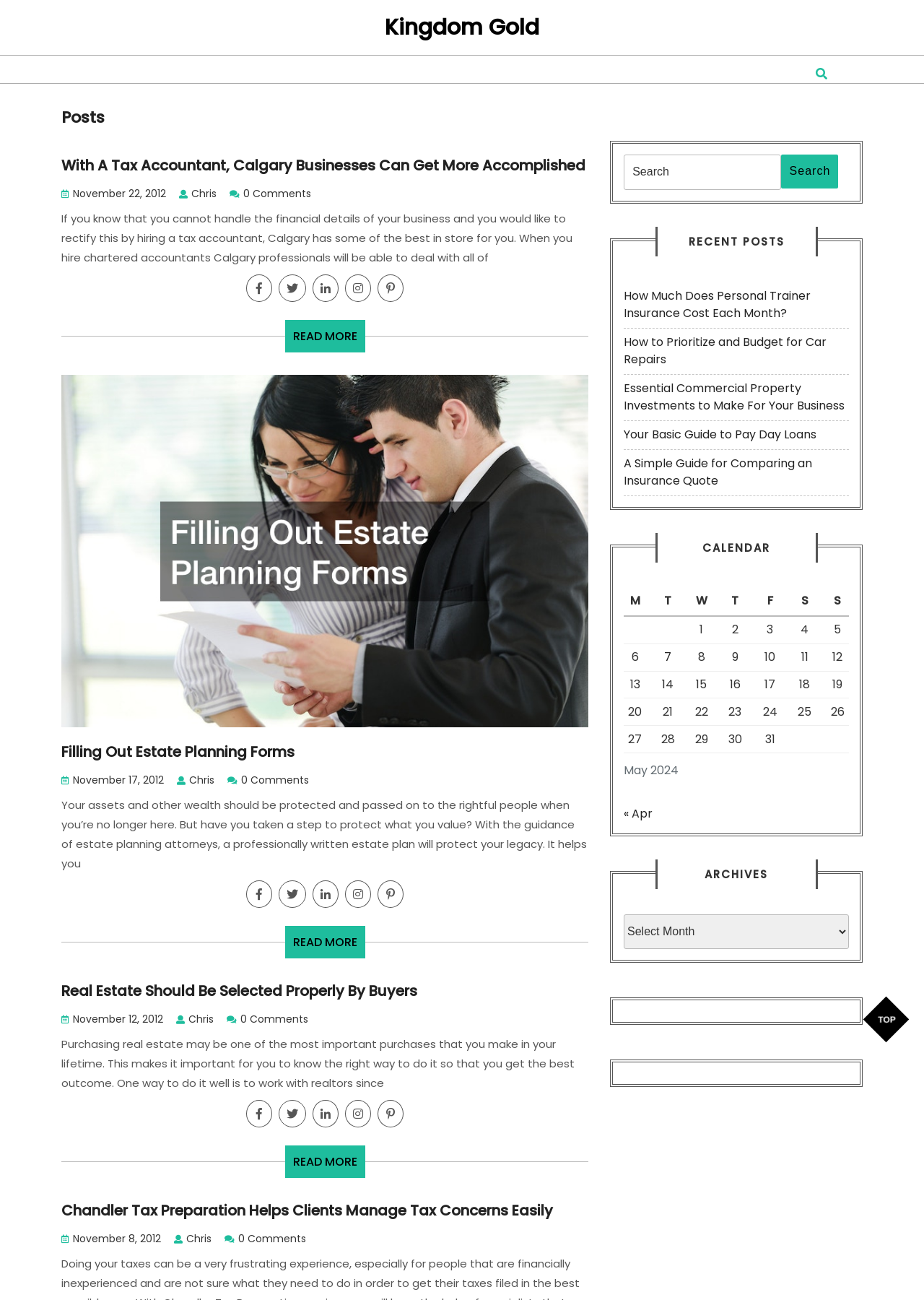Please find the bounding box coordinates of the section that needs to be clicked to achieve this instruction: "Click on the calendar".

[0.675, 0.452, 0.919, 0.606]